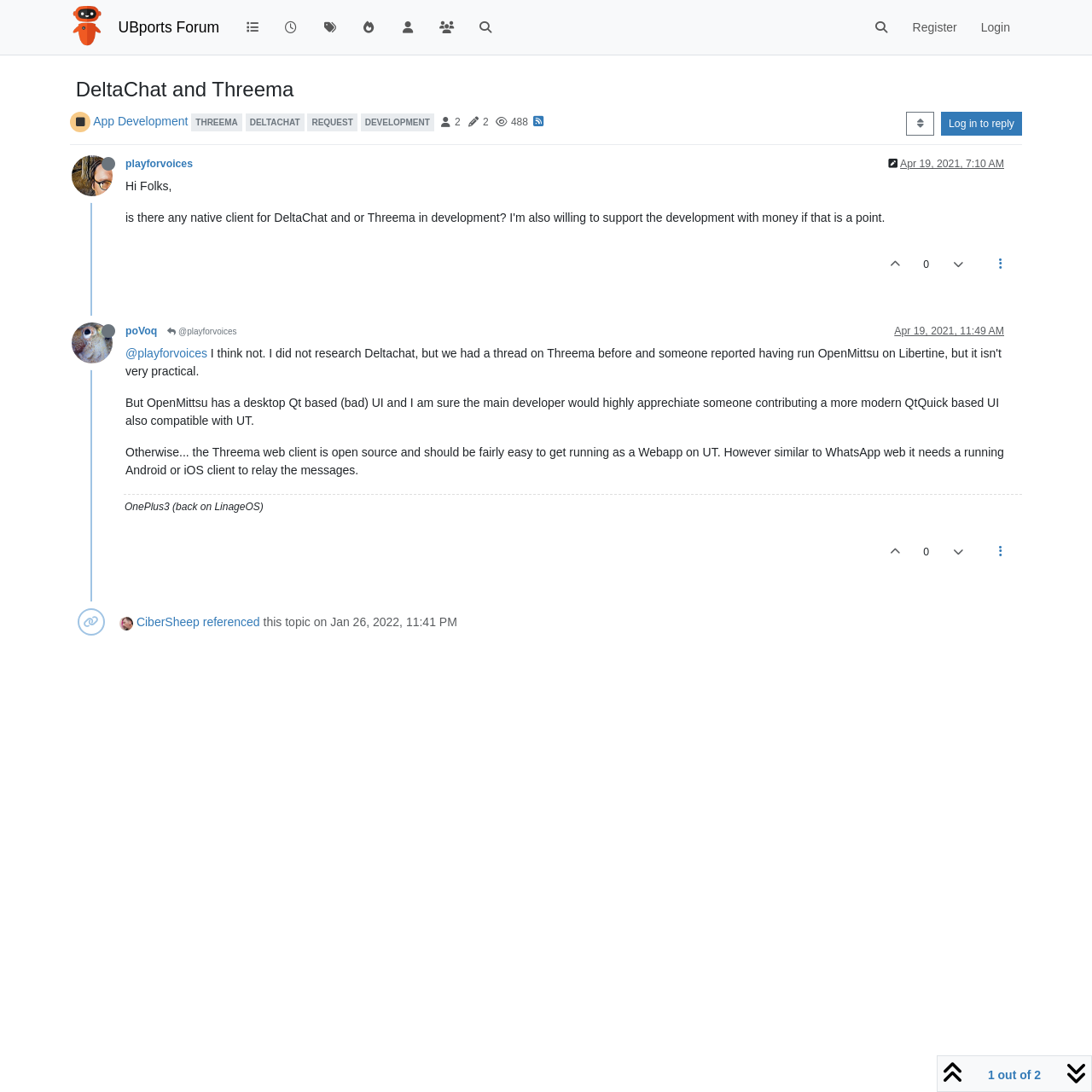Determine the bounding box coordinates of the UI element described by: "parent_node: 0".

[0.86, 0.486, 0.894, 0.525]